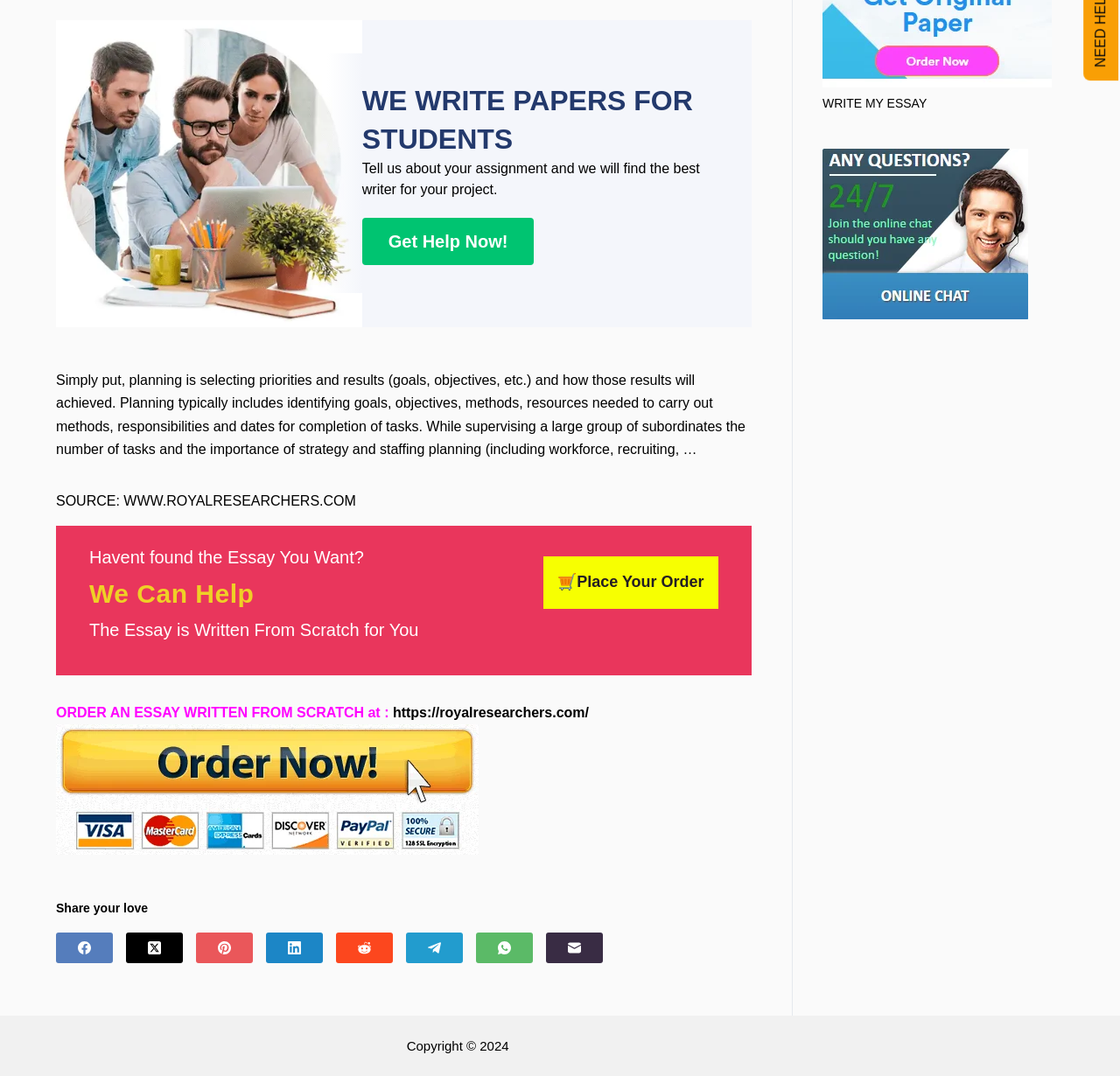Locate the bounding box of the UI element based on this description: "parent_node: WRITE MY ESSAY". Provide four float numbers between 0 and 1 as [left, top, right, bottom].

[0.734, 0.063, 0.939, 0.077]